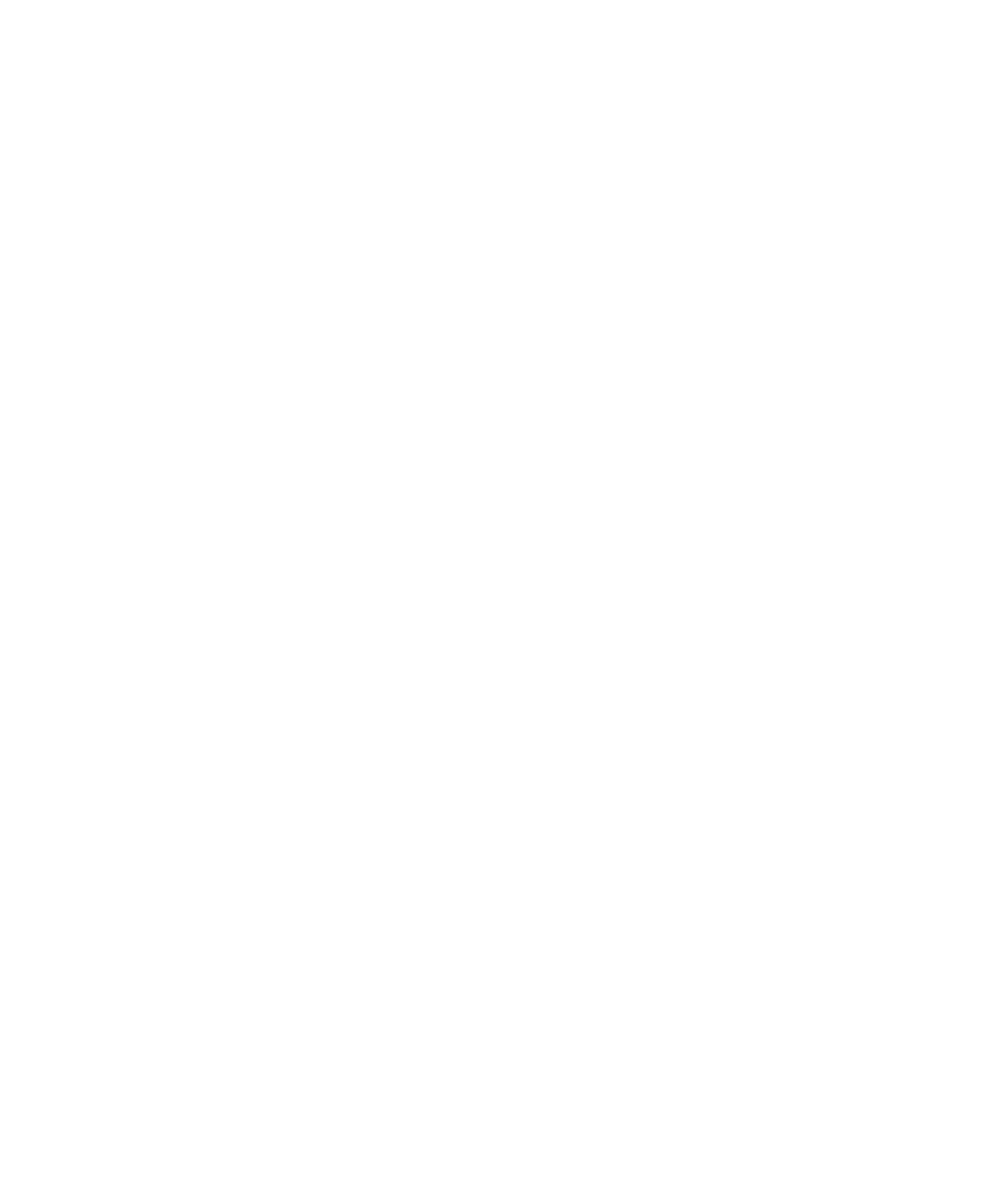Using the provided description parent_node: PROGRESS, find the bounding box coordinates for the UI element. Provide the coordinates in (top-left x, top-left y, bottom-right x, bottom-right y) format, ensuring all values are between 0 and 1.

[0.055, 0.186, 0.077, 0.349]